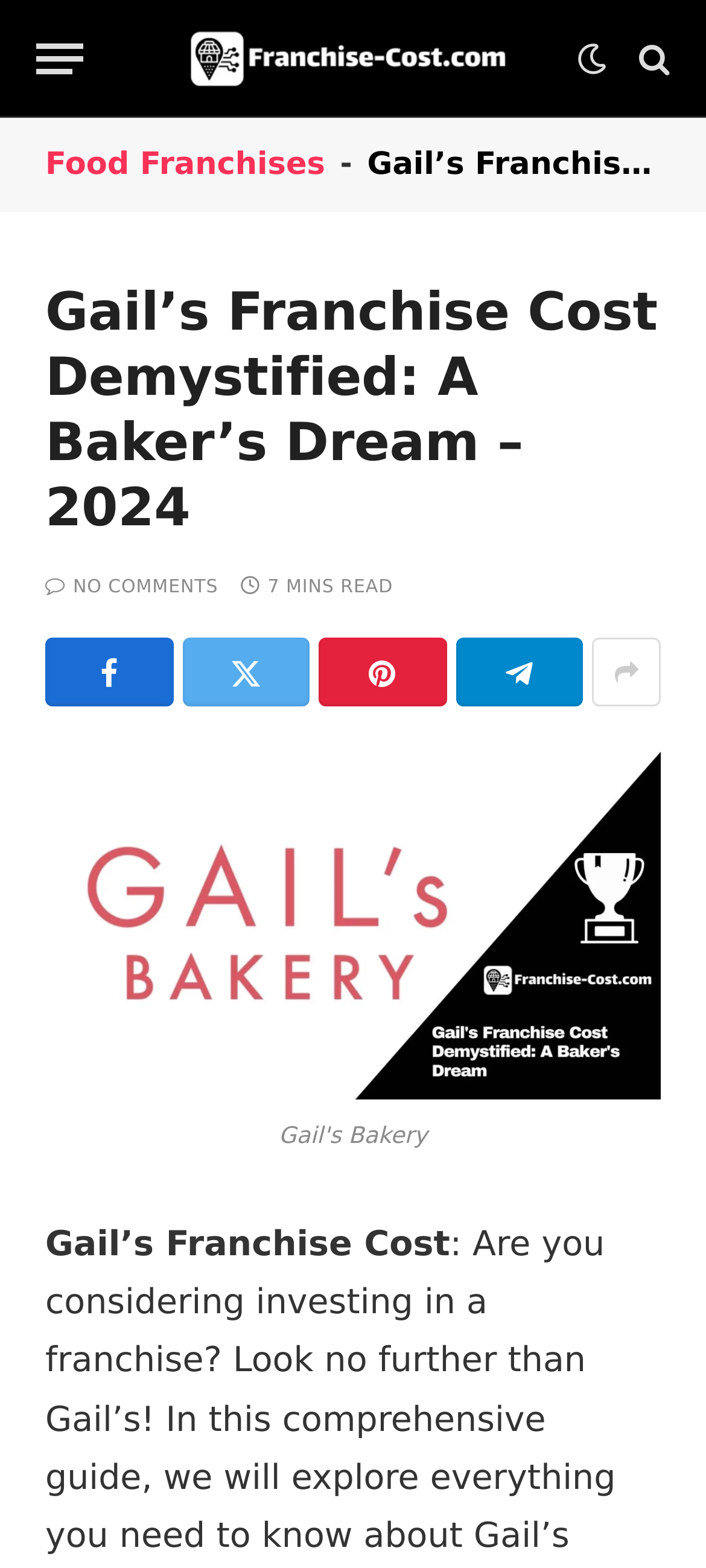Determine the bounding box coordinates of the clickable region to follow the instruction: "search for something".

None